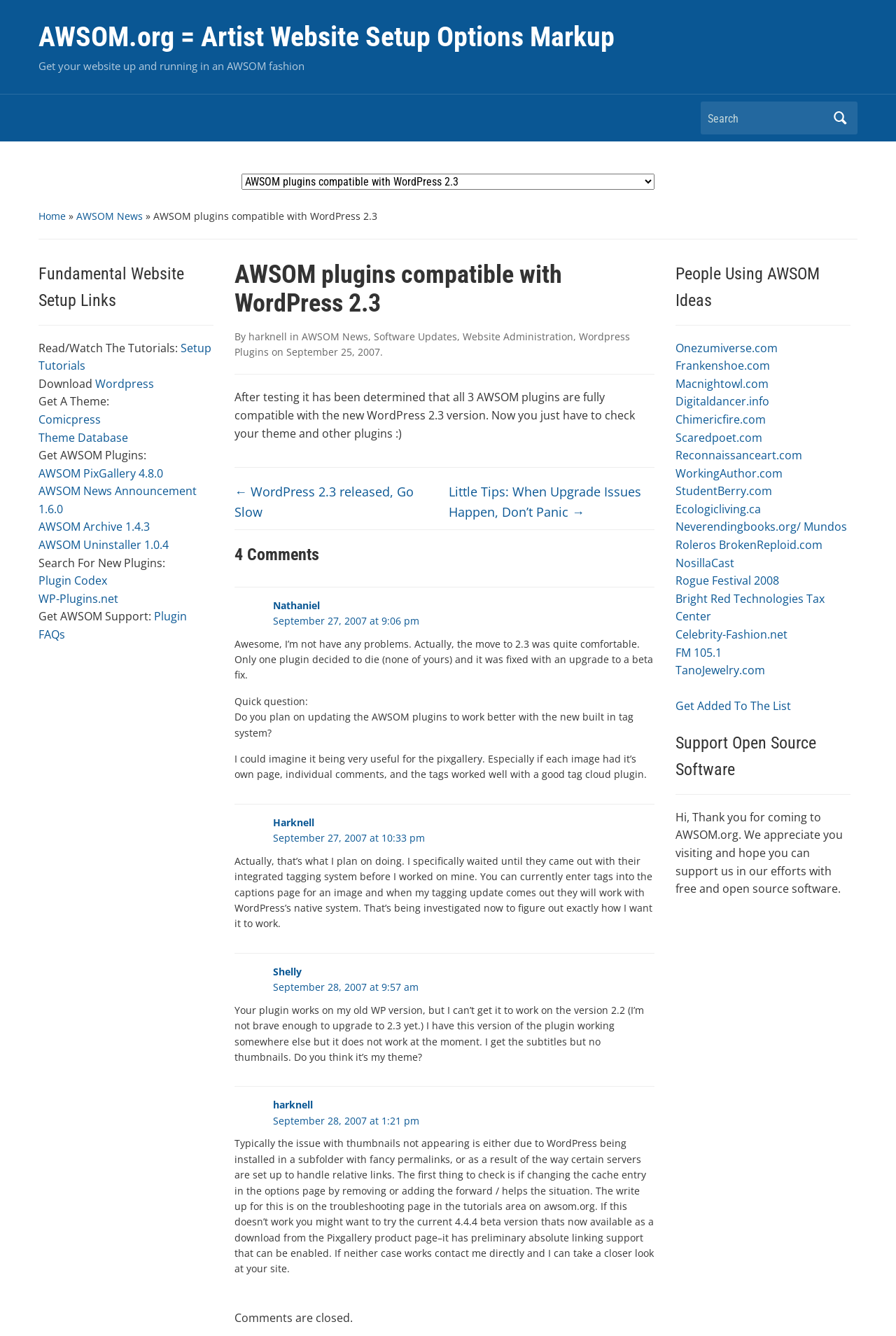What is the website about?
Look at the webpage screenshot and answer the question with a detailed explanation.

Based on the webpage's title and content, it appears to be a website that provides resources and plugins for artists to set up their own websites, specifically compatible with WordPress 2.3.